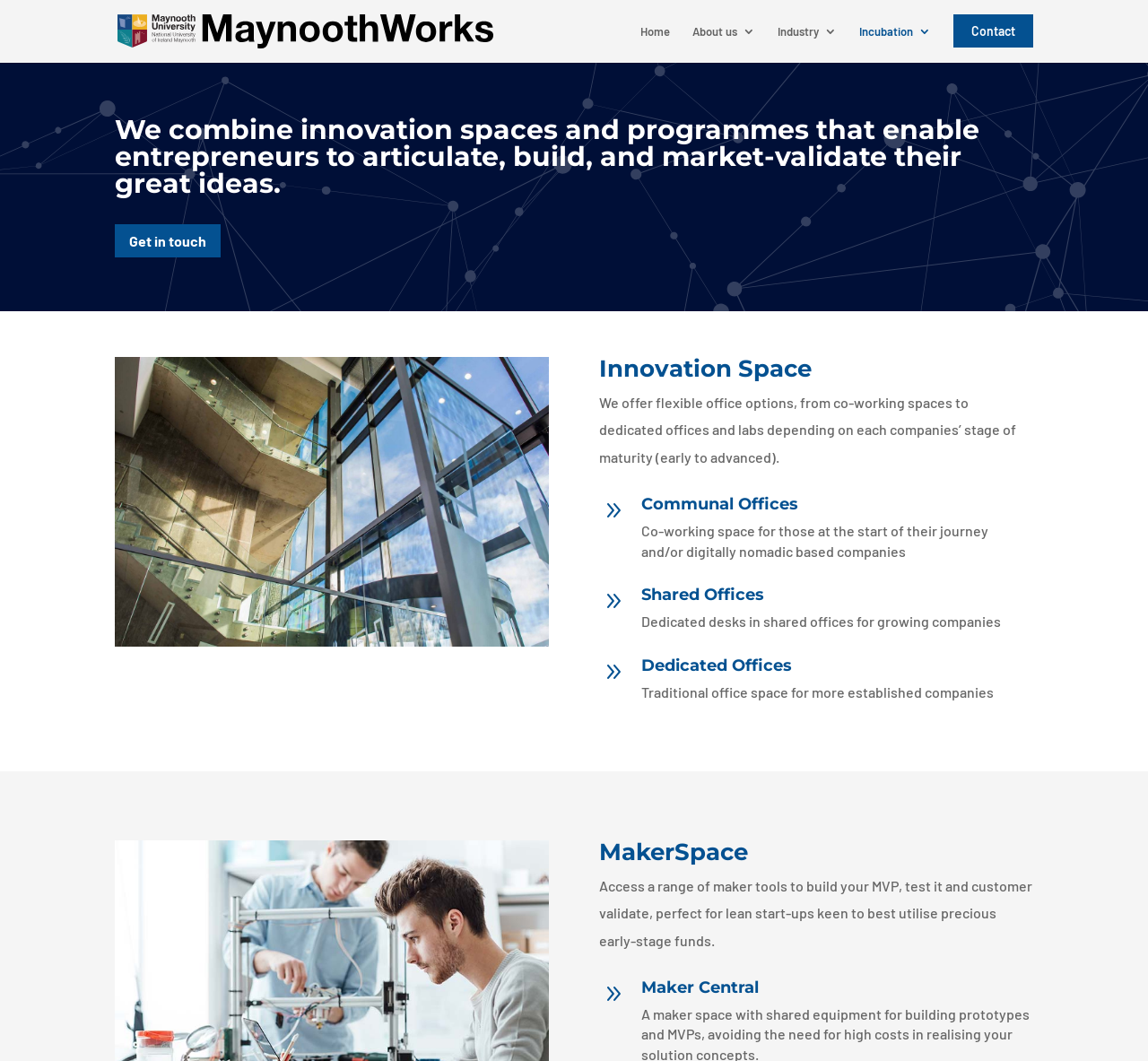What is the name of the organization?
Please utilize the information in the image to give a detailed response to the question.

The name of the organization is mentioned in the top-left corner of the webpage as a link and an image, which suggests that it is the logo of the organization.